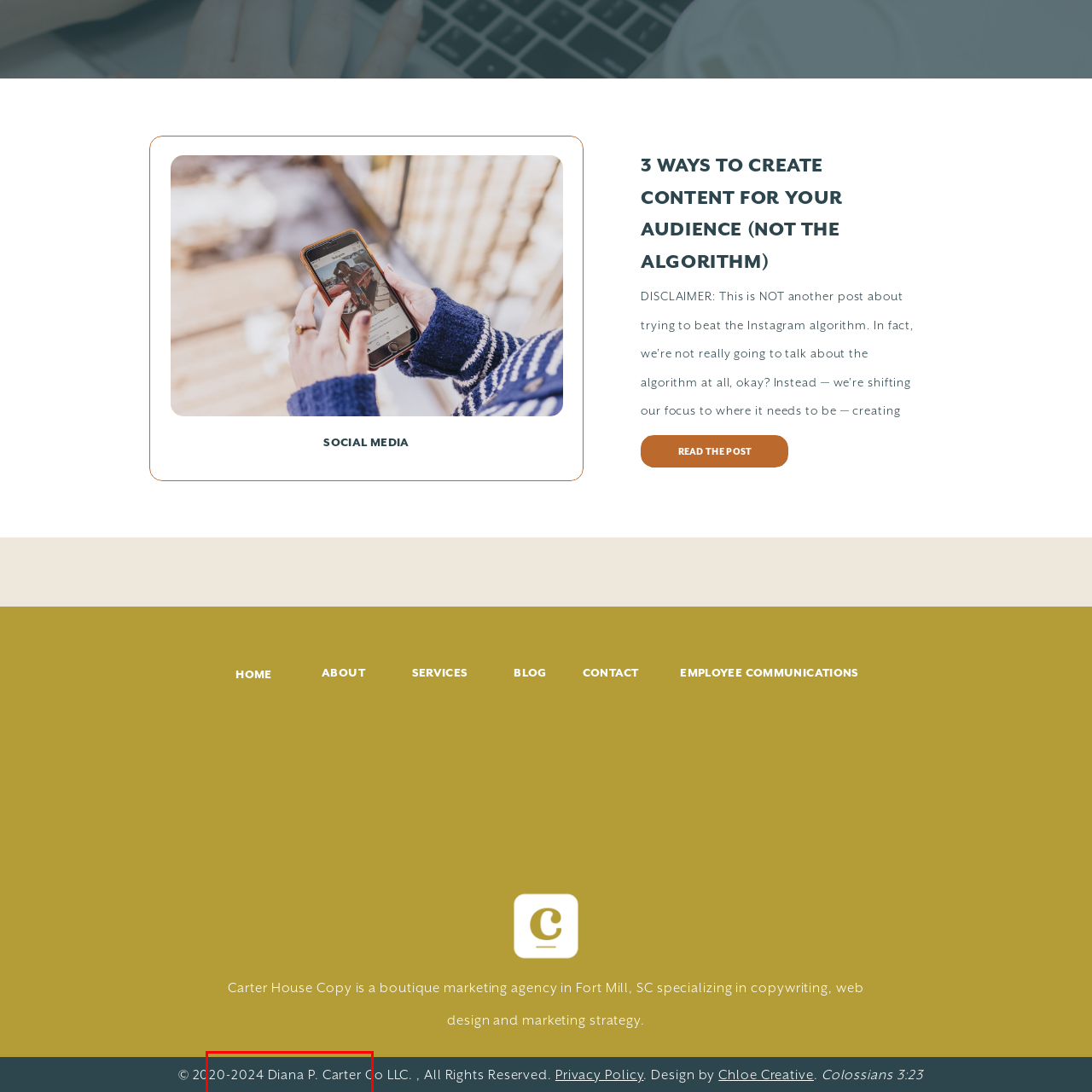Observe the image enclosed by the red border and respond to the subsequent question with a one-word or short phrase:
What is the tone of the aesthetic suggested by the backdrop?

Professional